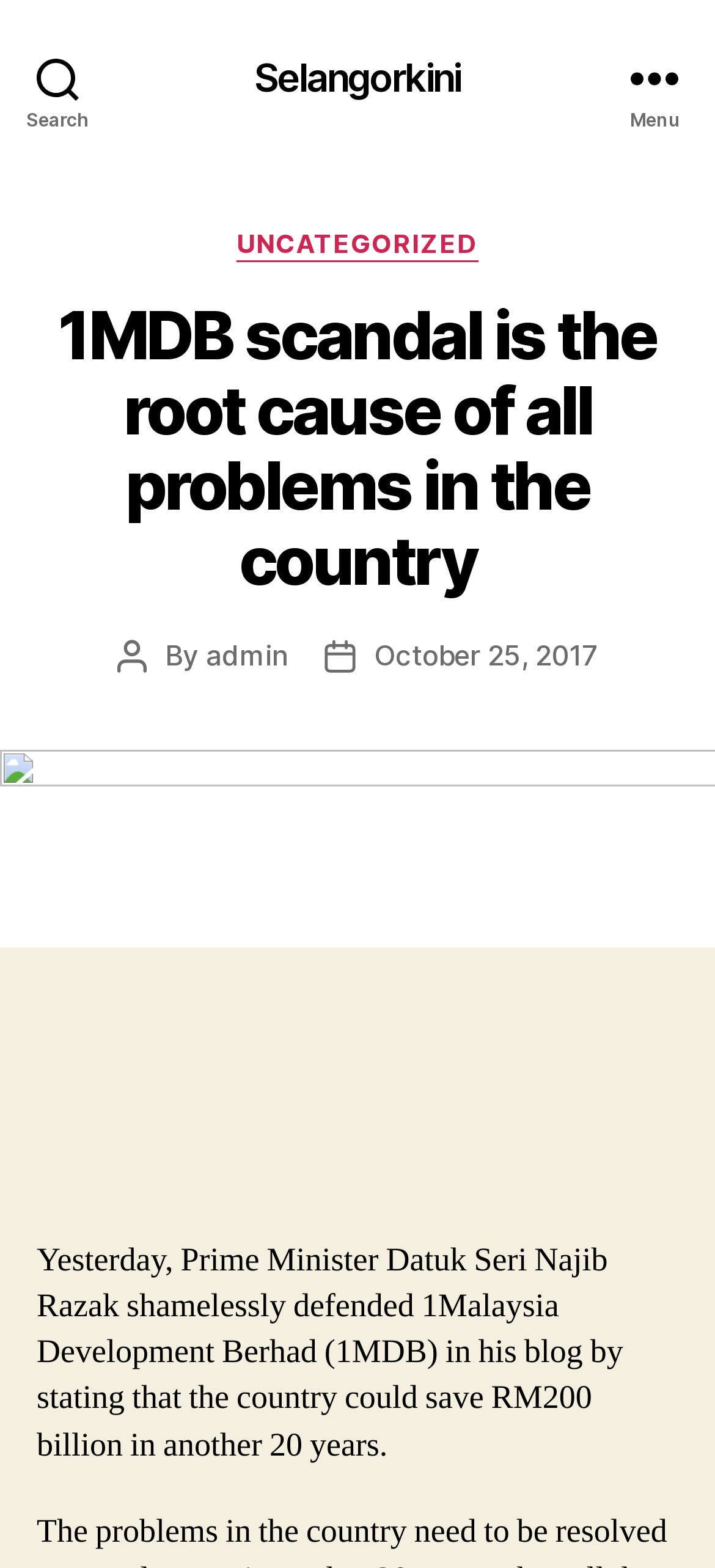What is the topic of the post?
Provide a short answer using one word or a brief phrase based on the image.

1MDB scandal